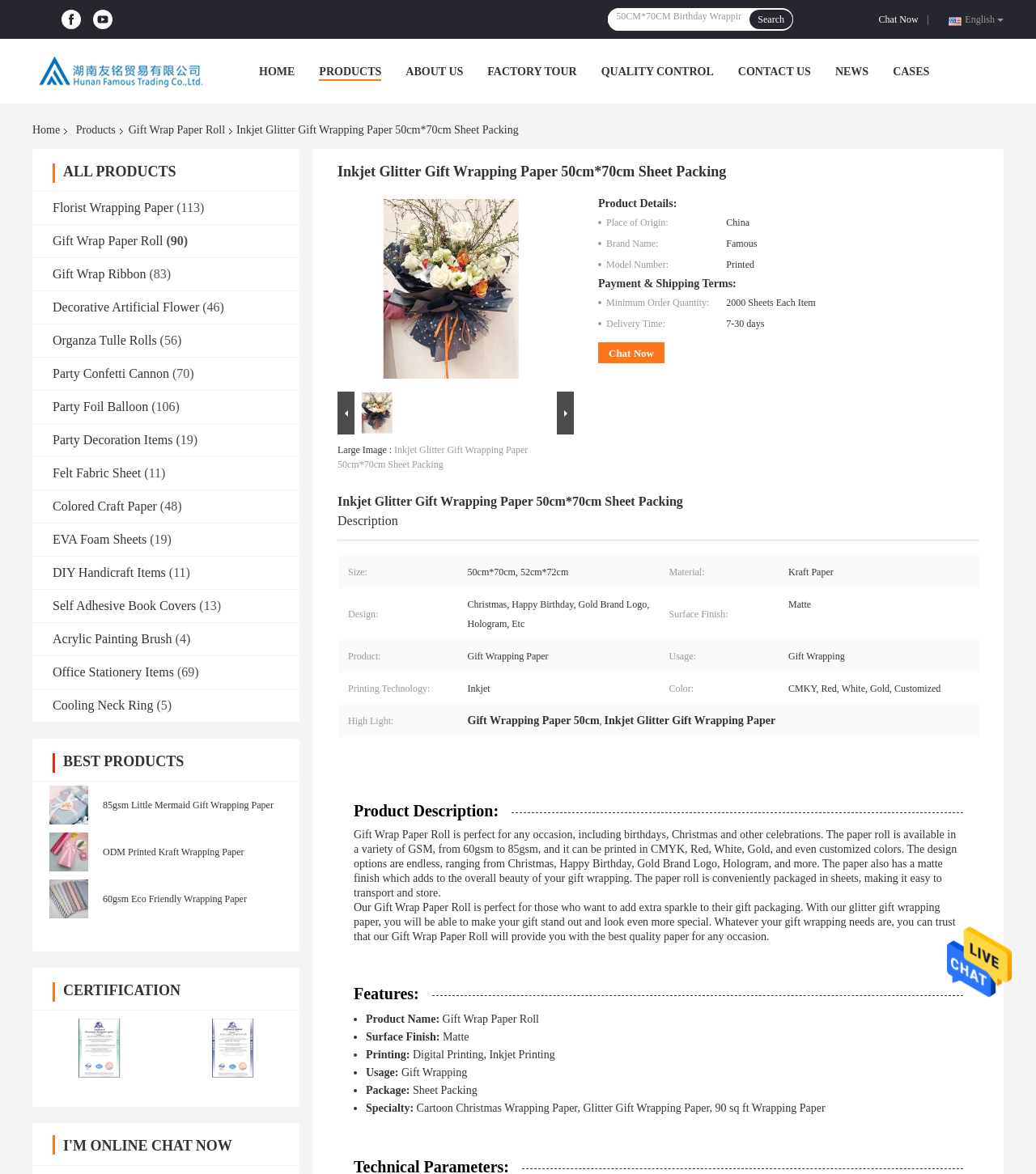Using the description "EVA Foam Sheets", locate and provide the bounding box of the UI element.

[0.051, 0.453, 0.142, 0.465]